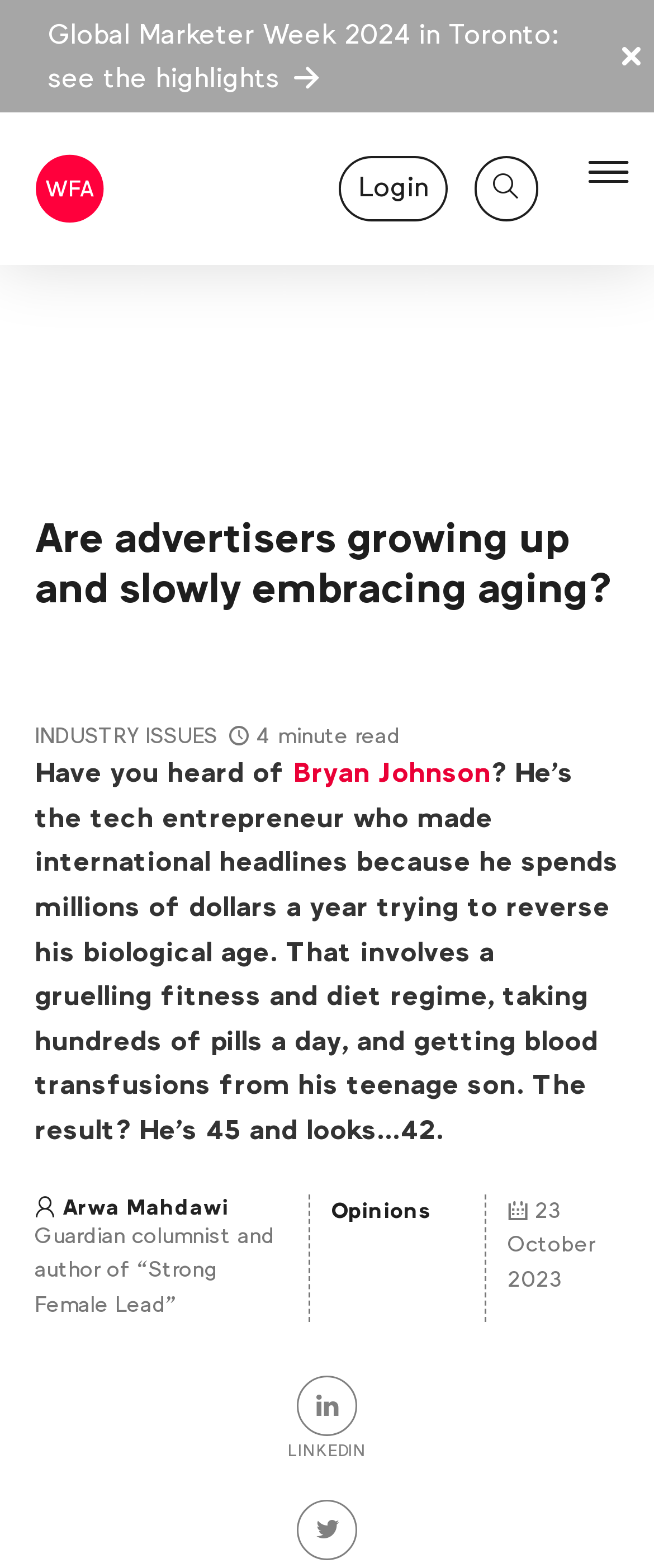Using the information in the image, could you please answer the following question in detail:
What is the date of publication of the article?

I found the answer by looking at the section 'ARTICLE DETAILS' where it says '23 October 2023'.